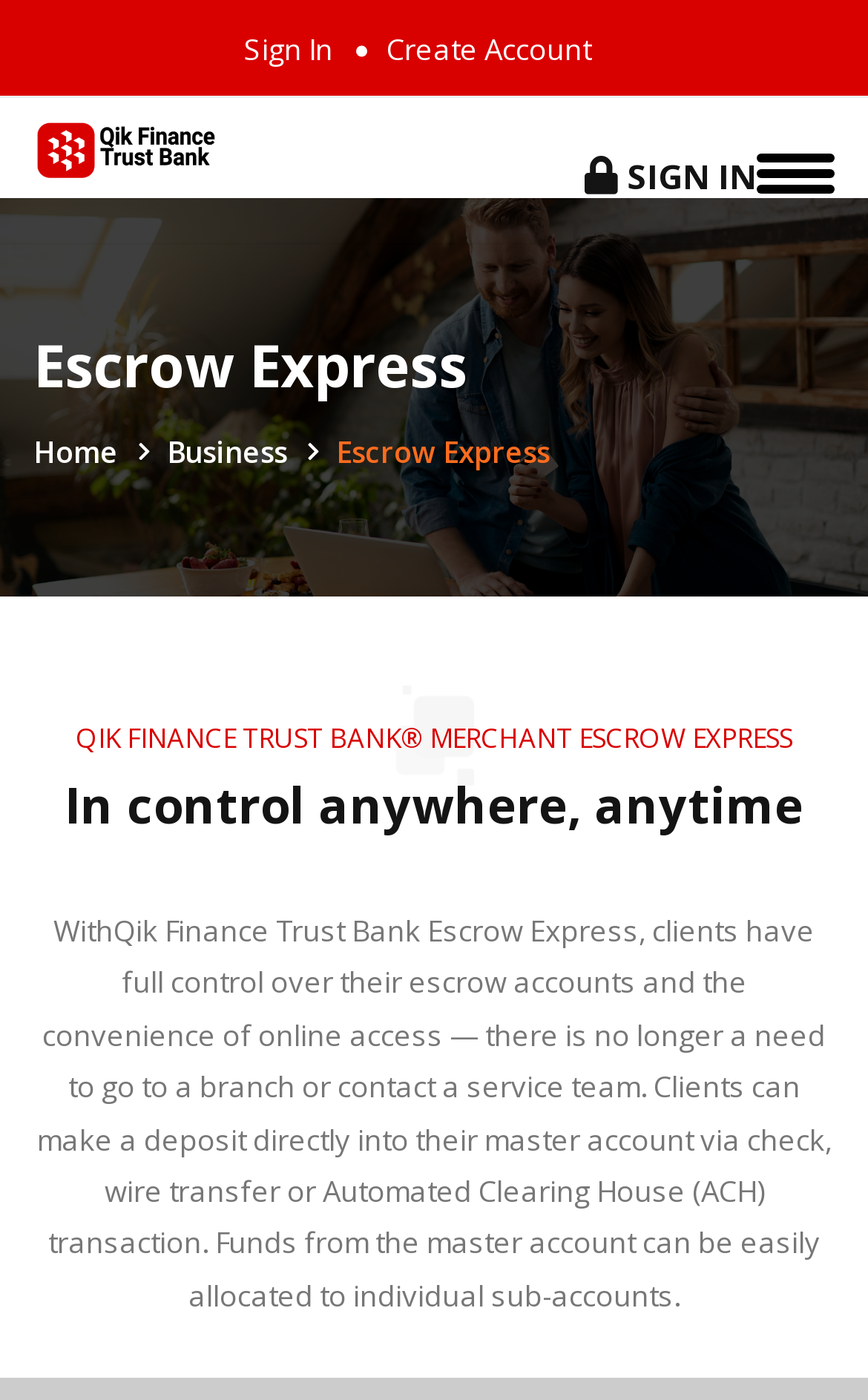Kindly respond to the following question with a single word or a brief phrase: 
What can clients do with their master account?

Make deposits and allocate funds